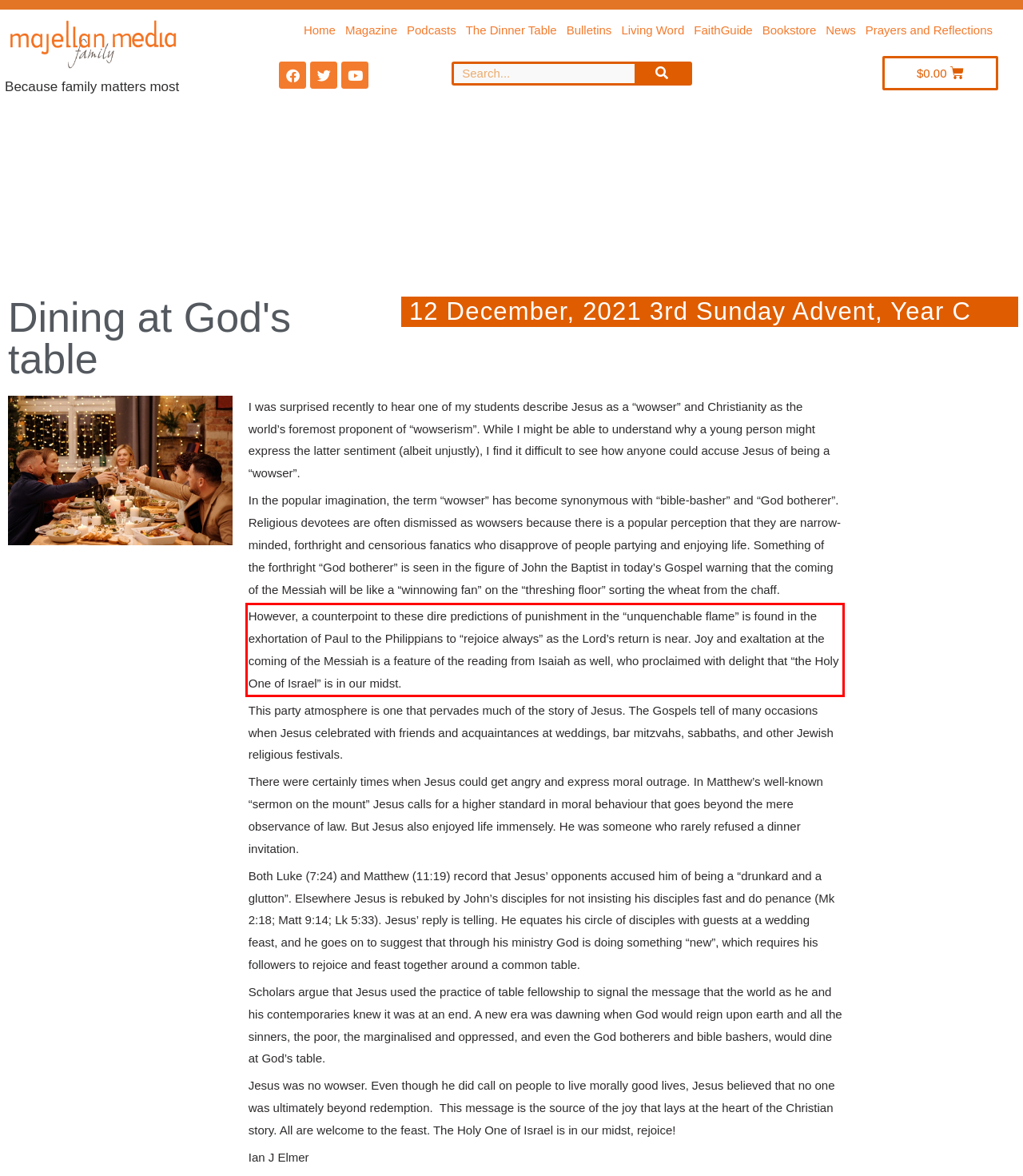You have a screenshot of a webpage where a UI element is enclosed in a red rectangle. Perform OCR to capture the text inside this red rectangle.

However, a counterpoint to these dire predictions of punishment in the “unquenchable flame” is found in the exhortation of Paul to the Philippians to “rejoice always” as the Lord’s return is near. Joy and exaltation at the coming of the Messiah is a feature of the reading from Isaiah as well, who proclaimed with delight that “the Holy One of Israel” is in our midst.